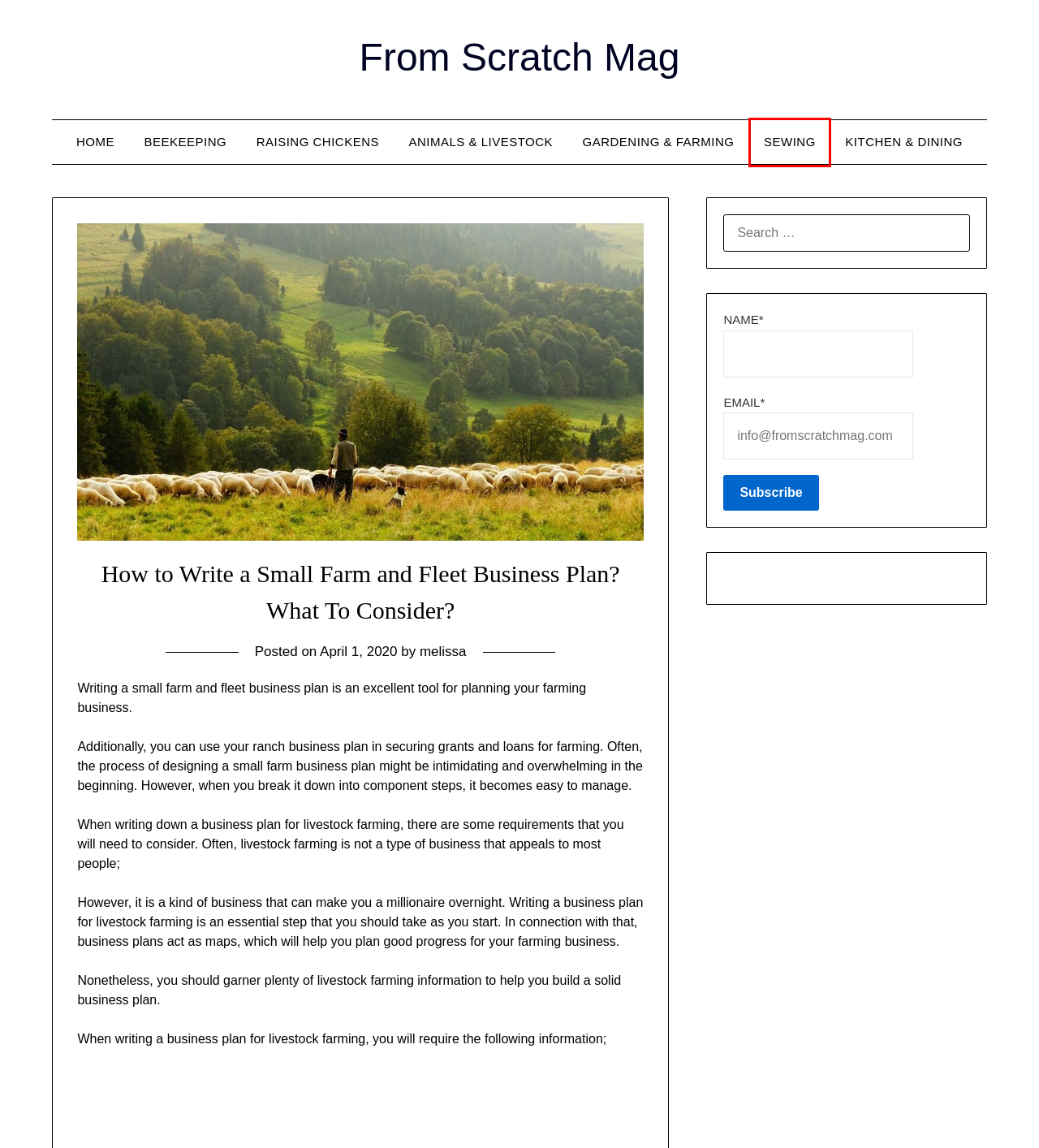Observe the provided screenshot of a webpage with a red bounding box around a specific UI element. Choose the webpage description that best fits the new webpage after you click on the highlighted element. These are your options:
A. Vitamix & Blender On Kitchen And Dining l From Scratch Mag
B. Chicken raising Methods And Tips l From Scratch Mag
C. Sewing Machines Guide For Beginners l From Scratch Mag
D. Animals and Livestock
E. How to Raise Cattle on Small Acreage? What Will You Need?
F. Gardening And farming Guides For Beginner l From Scratch Mag
G. Beekeeping
H. ▷From Scratch Mag

C